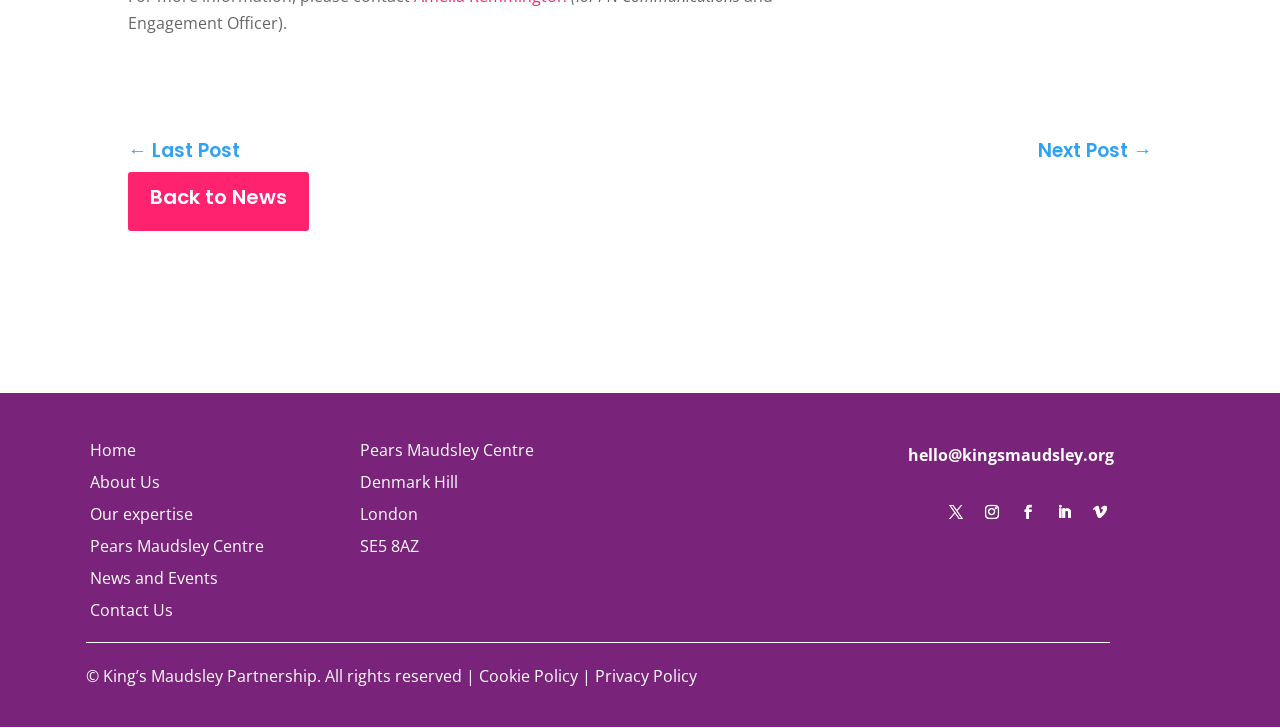Find the bounding box coordinates of the clickable region needed to perform the following instruction: "view news and events". The coordinates should be provided as four float numbers between 0 and 1, i.e., [left, top, right, bottom].

[0.07, 0.779, 0.17, 0.809]